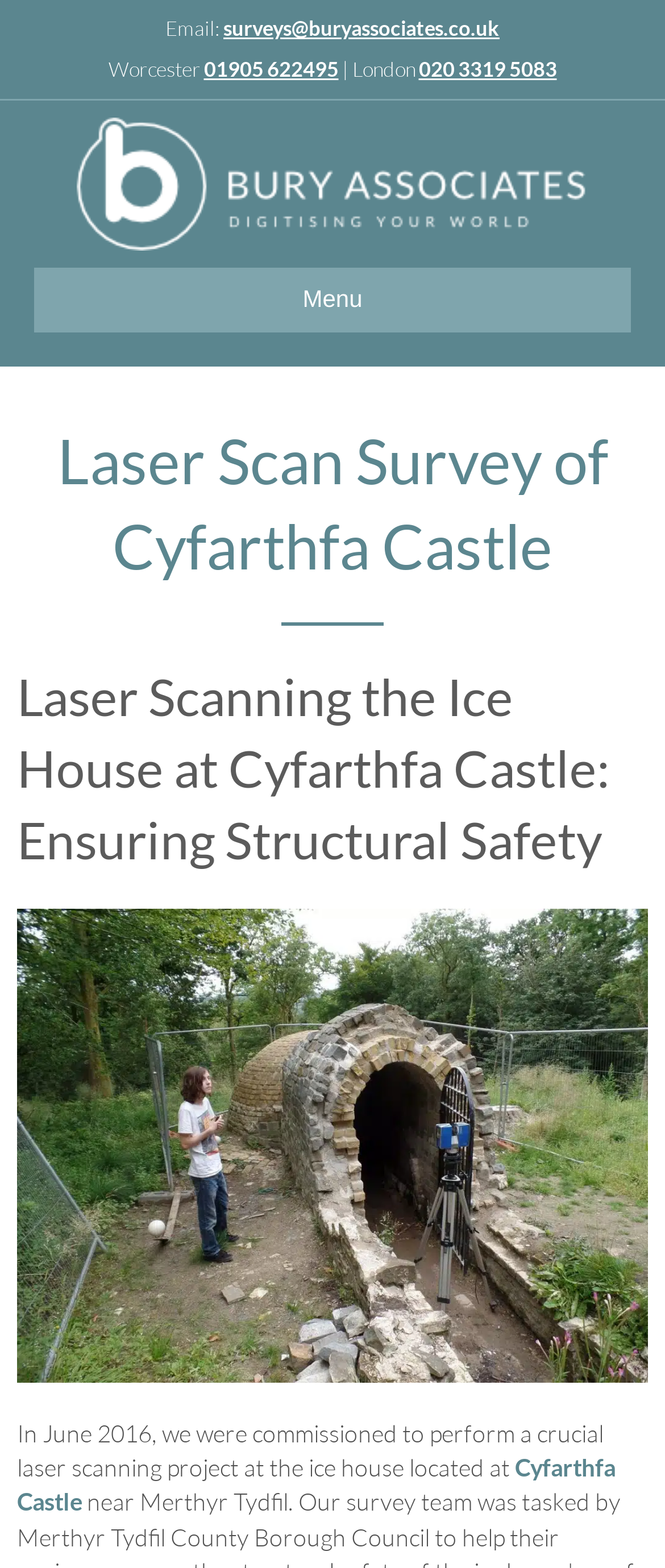Please provide the bounding box coordinate of the region that matches the element description: 020 3319 5083. Coordinates should be in the format (top-left x, top-left y, bottom-right x, bottom-right y) and all values should be between 0 and 1.

[0.629, 0.036, 0.837, 0.052]